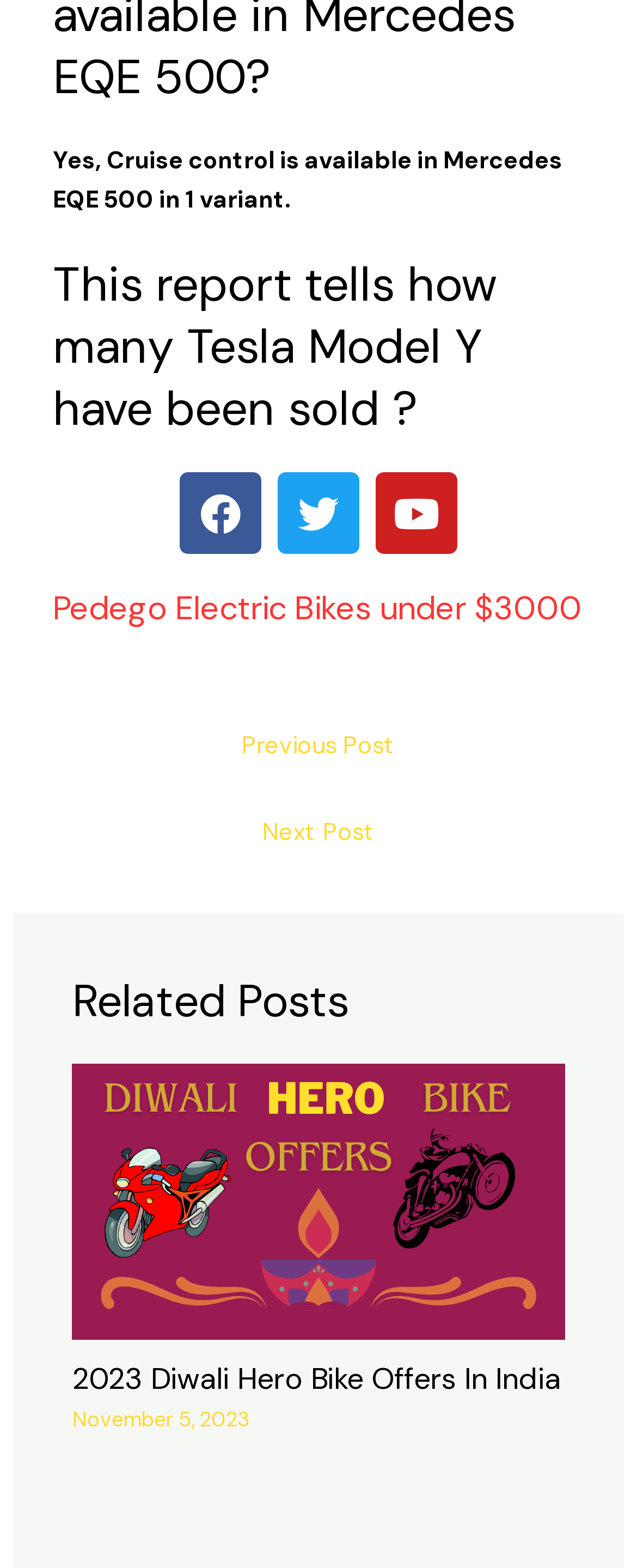Give a one-word or one-phrase response to the question:
How many related posts are there?

1